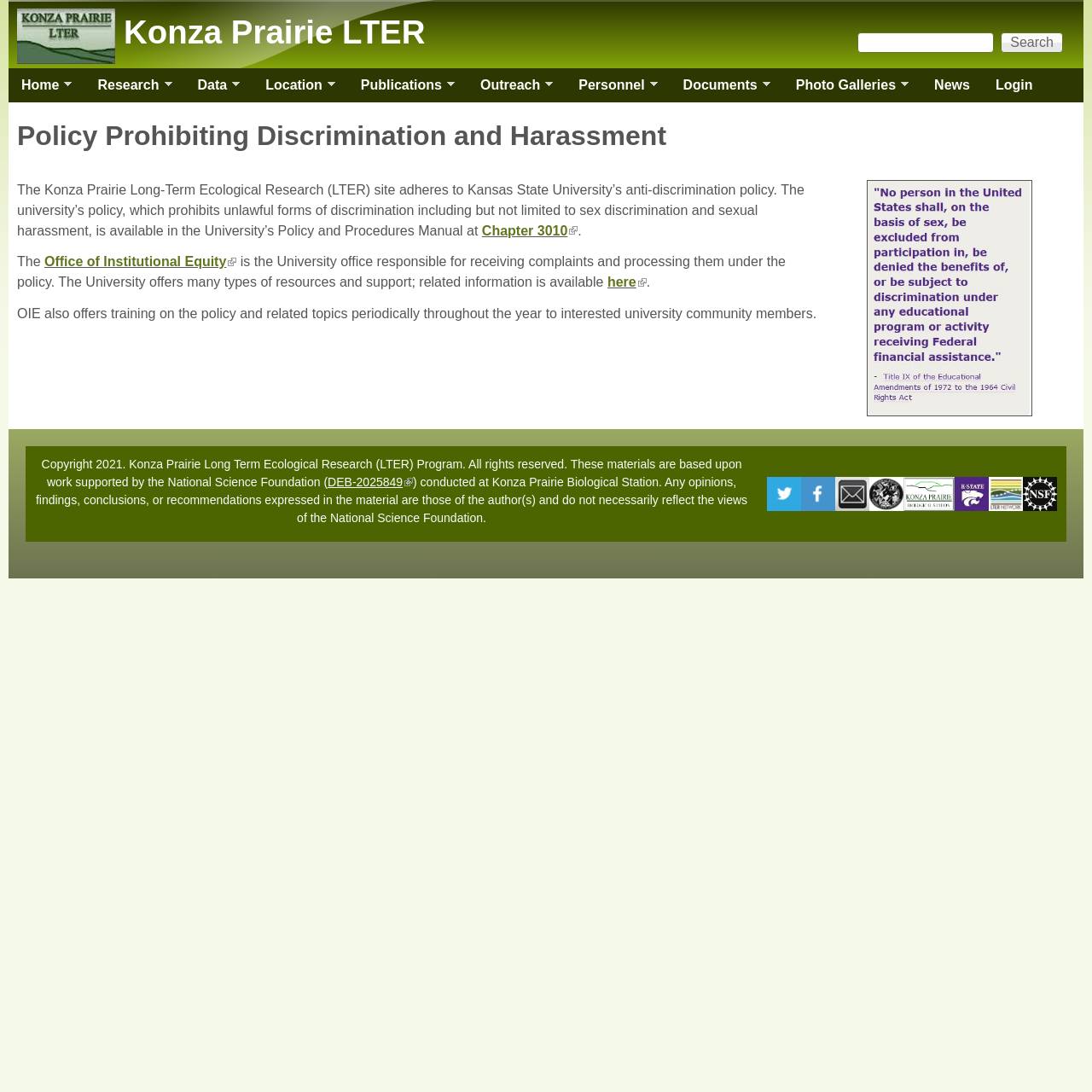Identify the bounding box for the element characterized by the following description: "Login".

[0.9, 0.062, 0.957, 0.094]